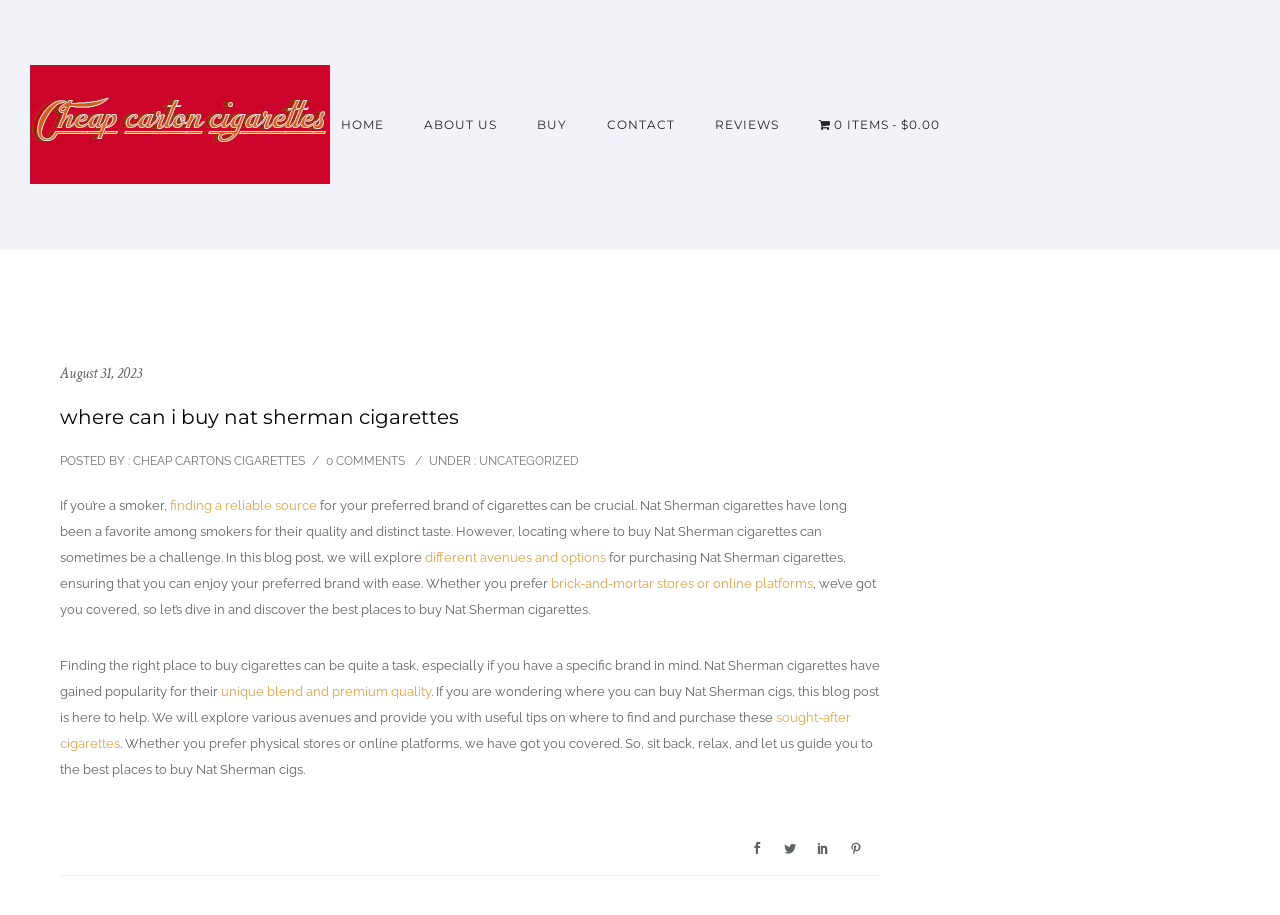Can you specify the bounding box coordinates for the region that should be clicked to fulfill this instruction: "Check the 'REVIEWS' section".

[0.543, 0.128, 0.624, 0.144]